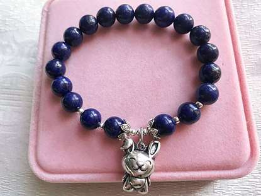Please answer the following query using a single word or phrase: 
What is the color of the backdrop against which the bracelet is set?

Soft pink